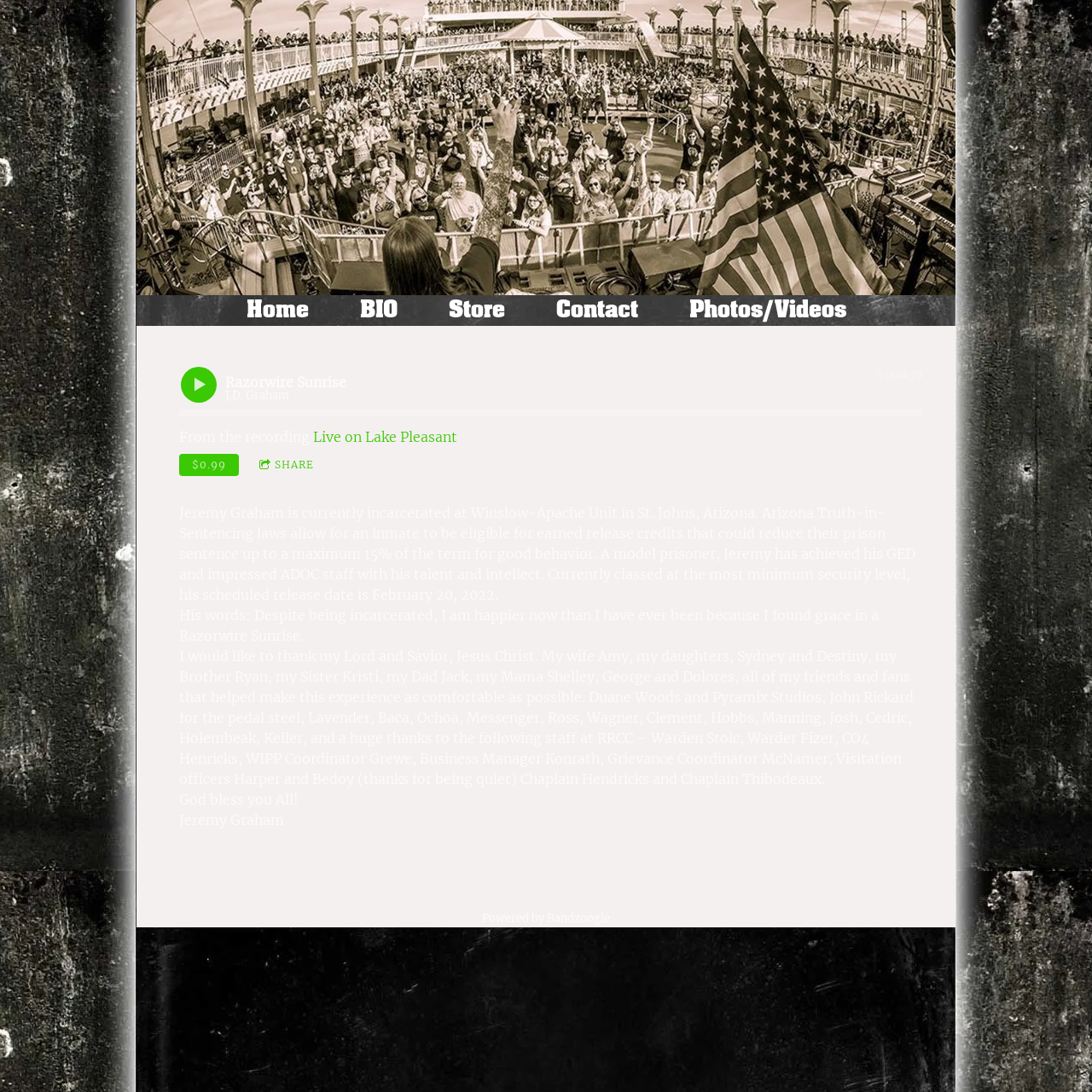Using the element description provided, determine the bounding box coordinates in the format (top-left x, top-left y, bottom-right x, bottom-right y). Ensure that all values are floating point numbers between 0 and 1. Element description: Store

[0.411, 0.27, 0.462, 0.298]